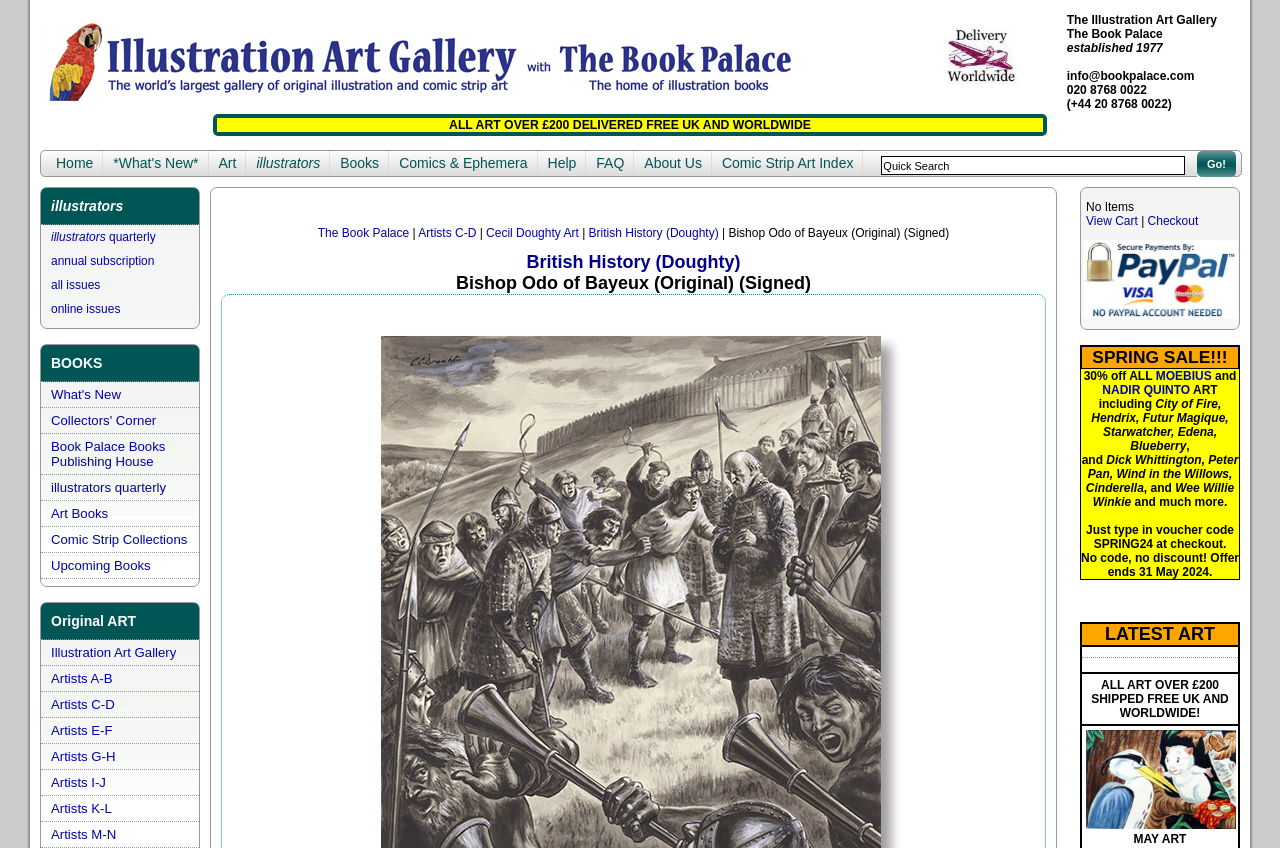Find the bounding box coordinates of the element to click in order to complete this instruction: "View cart". The bounding box coordinates must be four float numbers between 0 and 1, denoted as [left, top, right, bottom].

[0.848, 0.252, 0.889, 0.269]